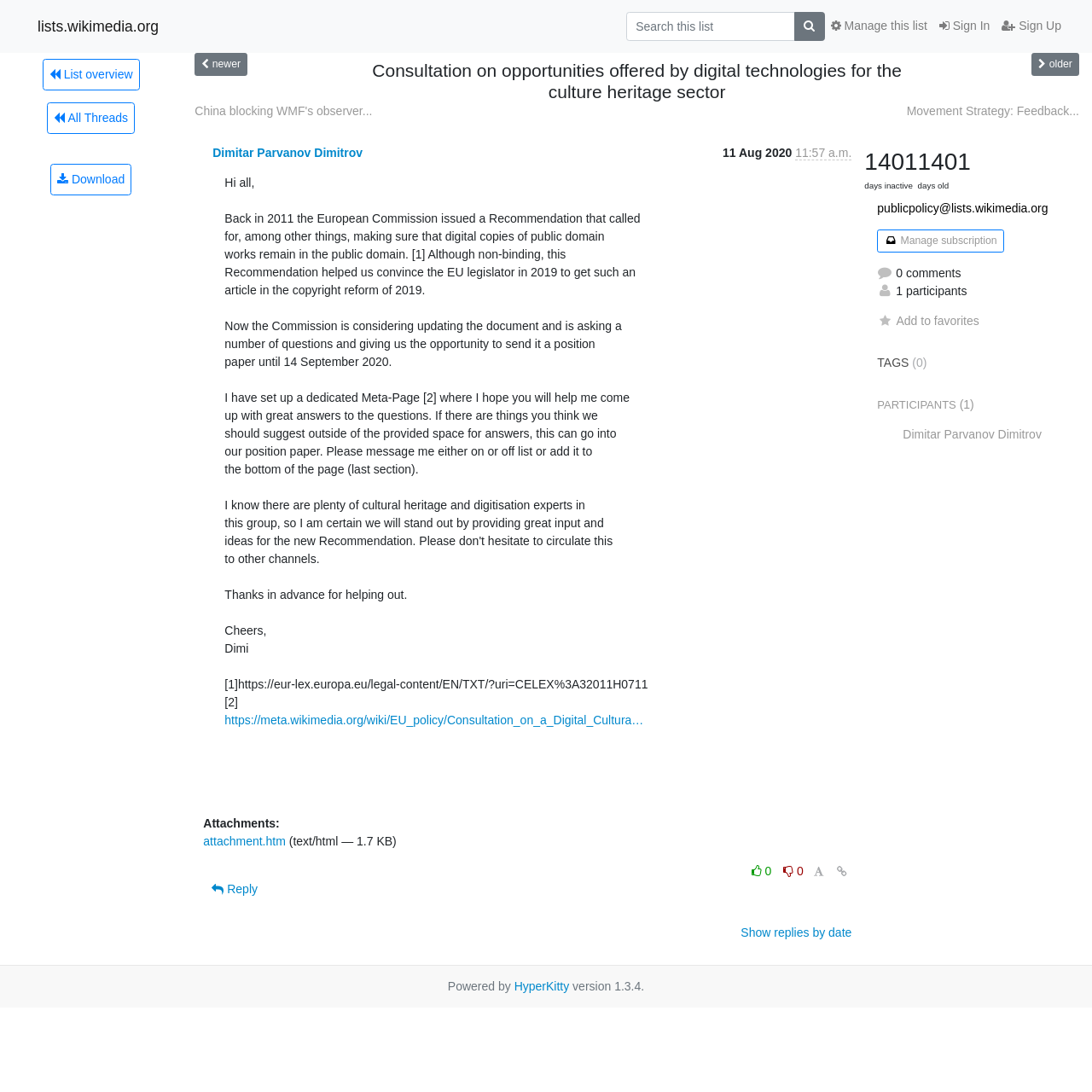Using the element description: "Add to favorites", determine the bounding box coordinates. The coordinates should be in the format [left, top, right, bottom], with values between 0 and 1.

[0.803, 0.287, 0.897, 0.3]